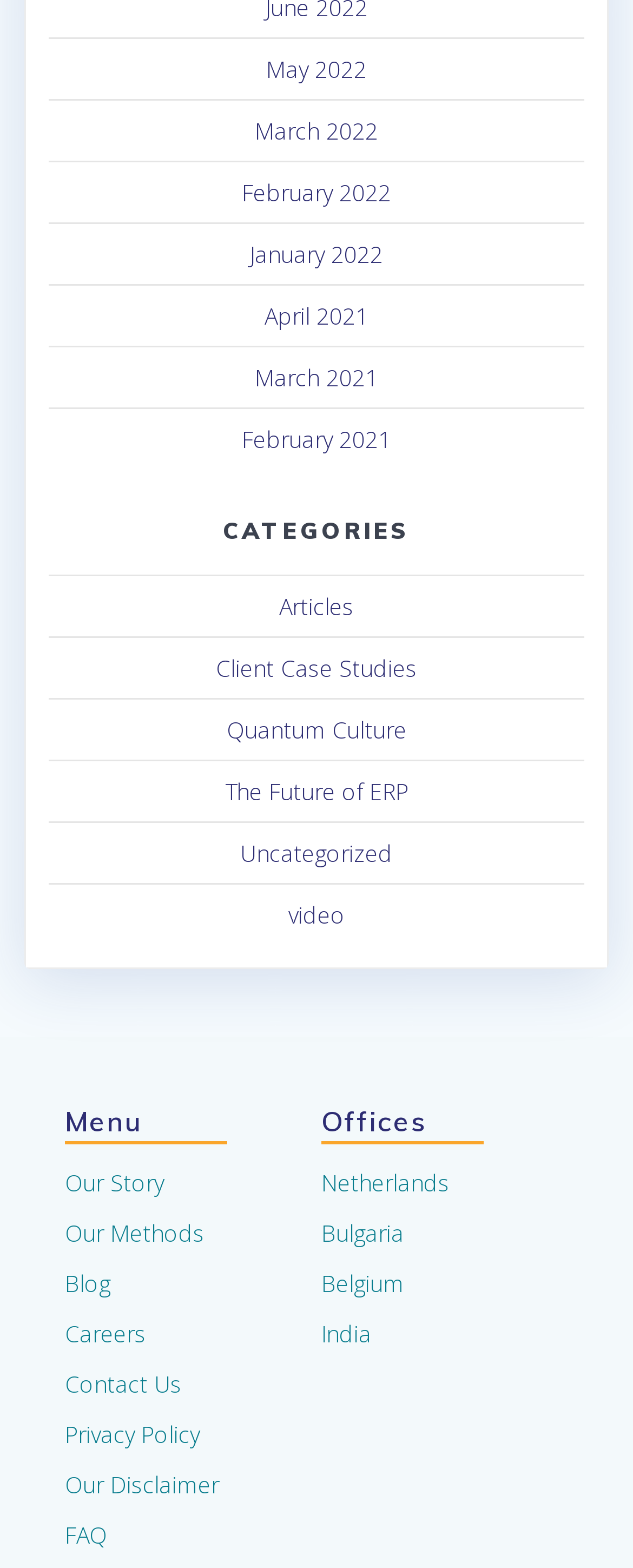Locate the bounding box coordinates of the clickable area to execute the instruction: "Go to Next Post". Provide the coordinates as four float numbers between 0 and 1, represented as [left, top, right, bottom].

None